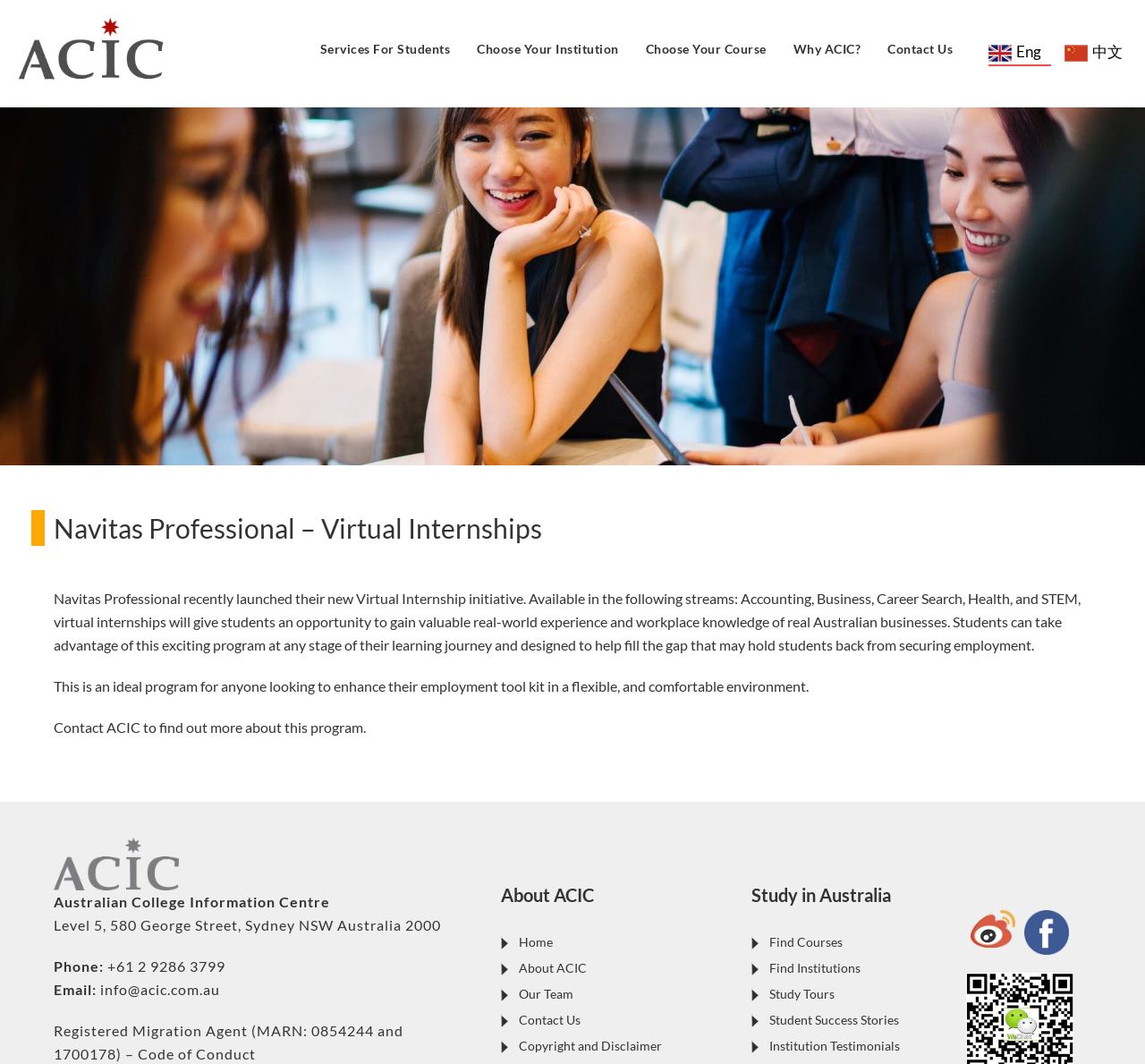What is the phone number of the institution?
By examining the image, provide a one-word or phrase answer.

+61 2 9286 3799